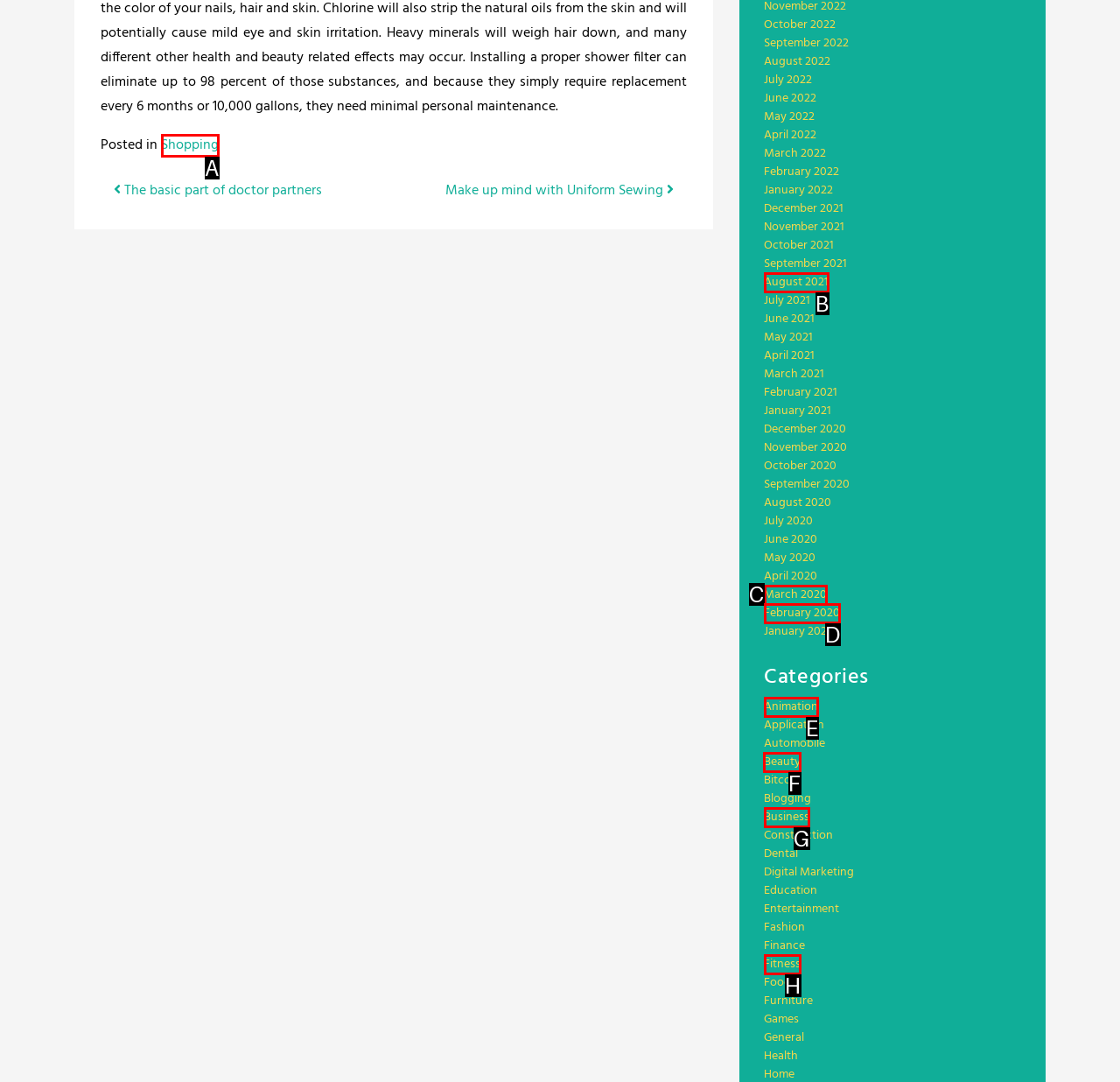Decide which letter you need to select to fulfill the task: Explore the 'Beauty' category
Answer with the letter that matches the correct option directly.

F